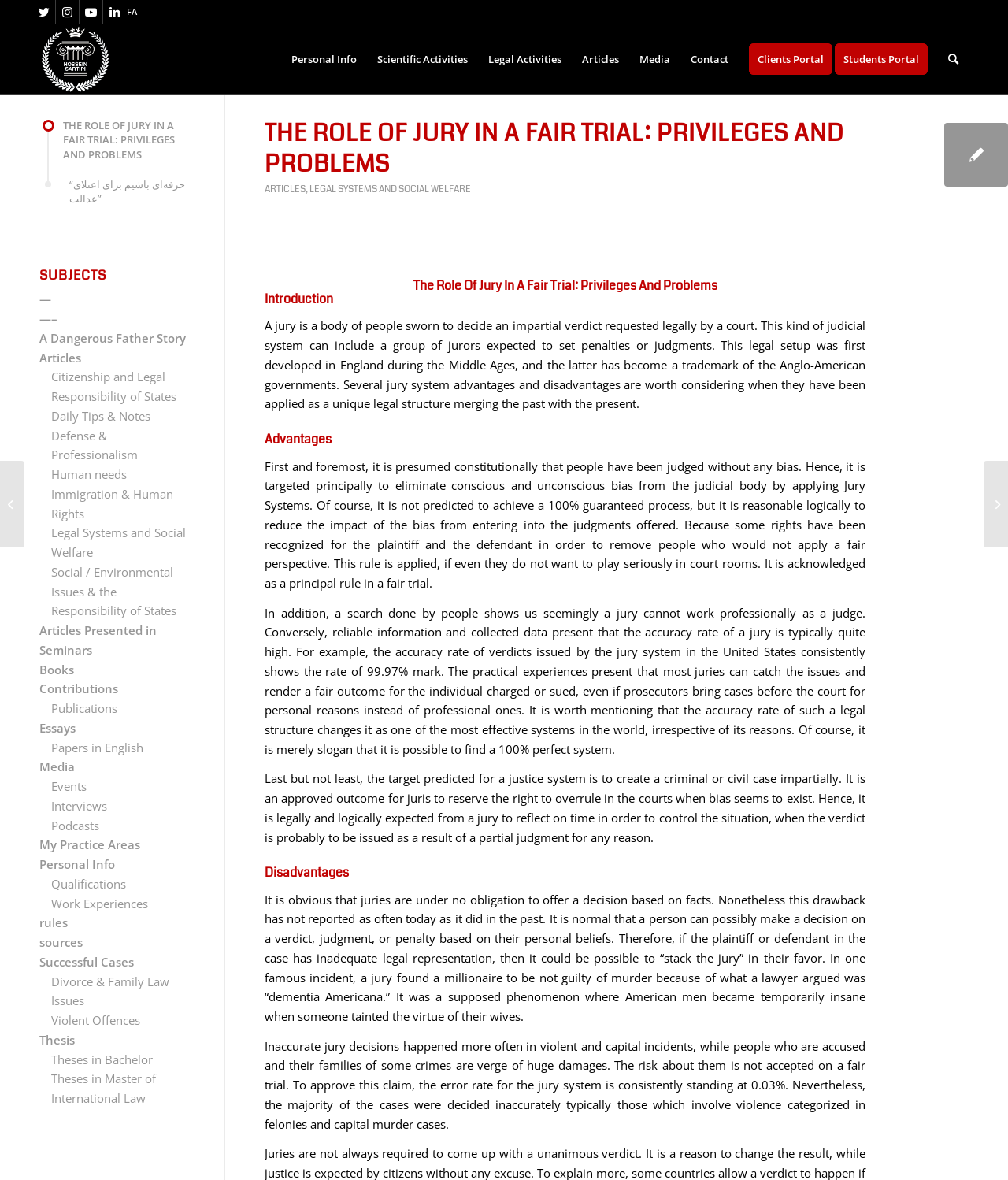What is the accuracy rate of verdicts issued by the jury system in the United States?
We need a detailed and exhaustive answer to the question. Please elaborate.

The webpage states that the accuracy rate of verdicts issued by the jury system in the United States consistently shows the rate of 99.97% mark.